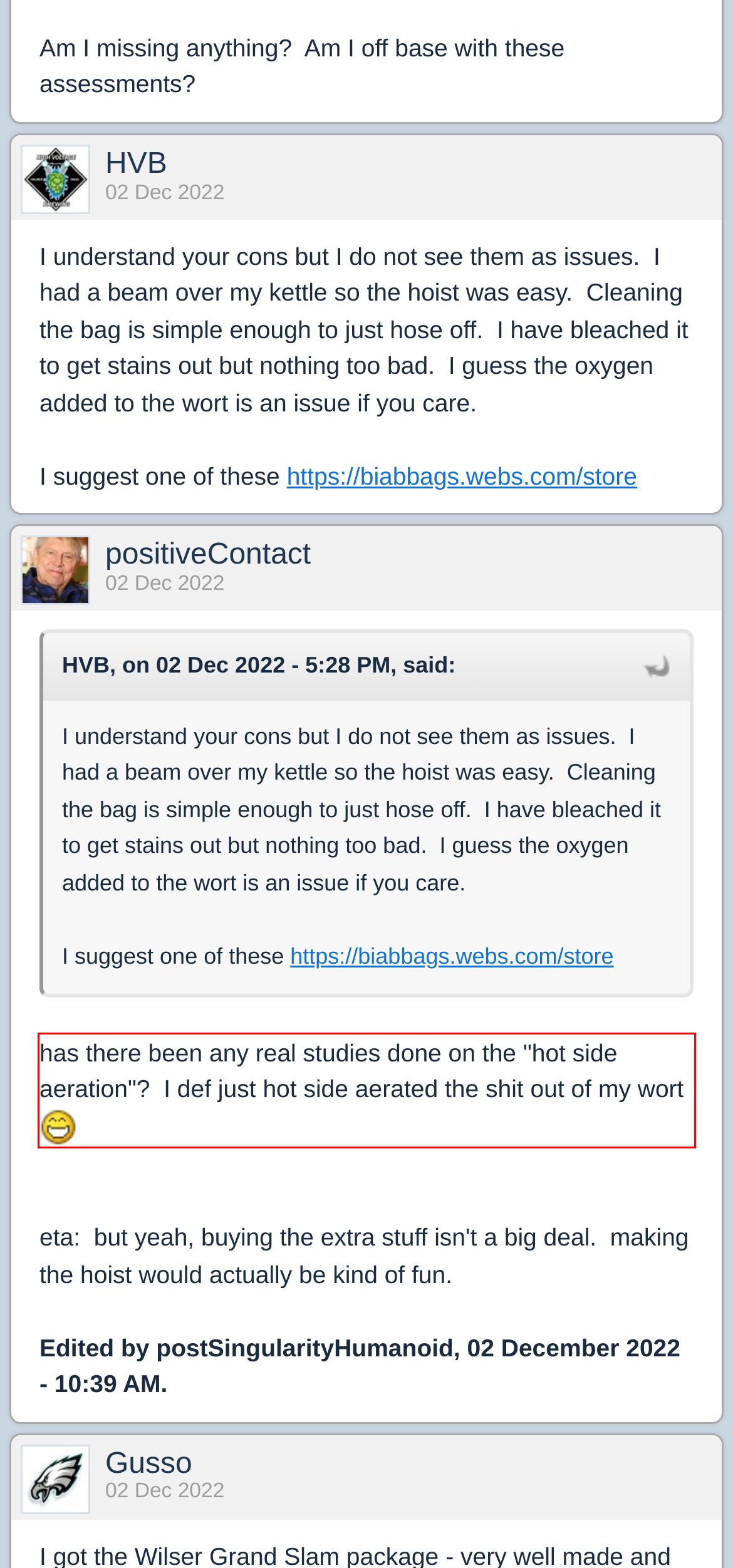Please perform OCR on the text content within the red bounding box that is highlighted in the provided webpage screenshot.

has there been any real studies done on the "hot side aeration"? I def just hot side aerated the shit out of my wort